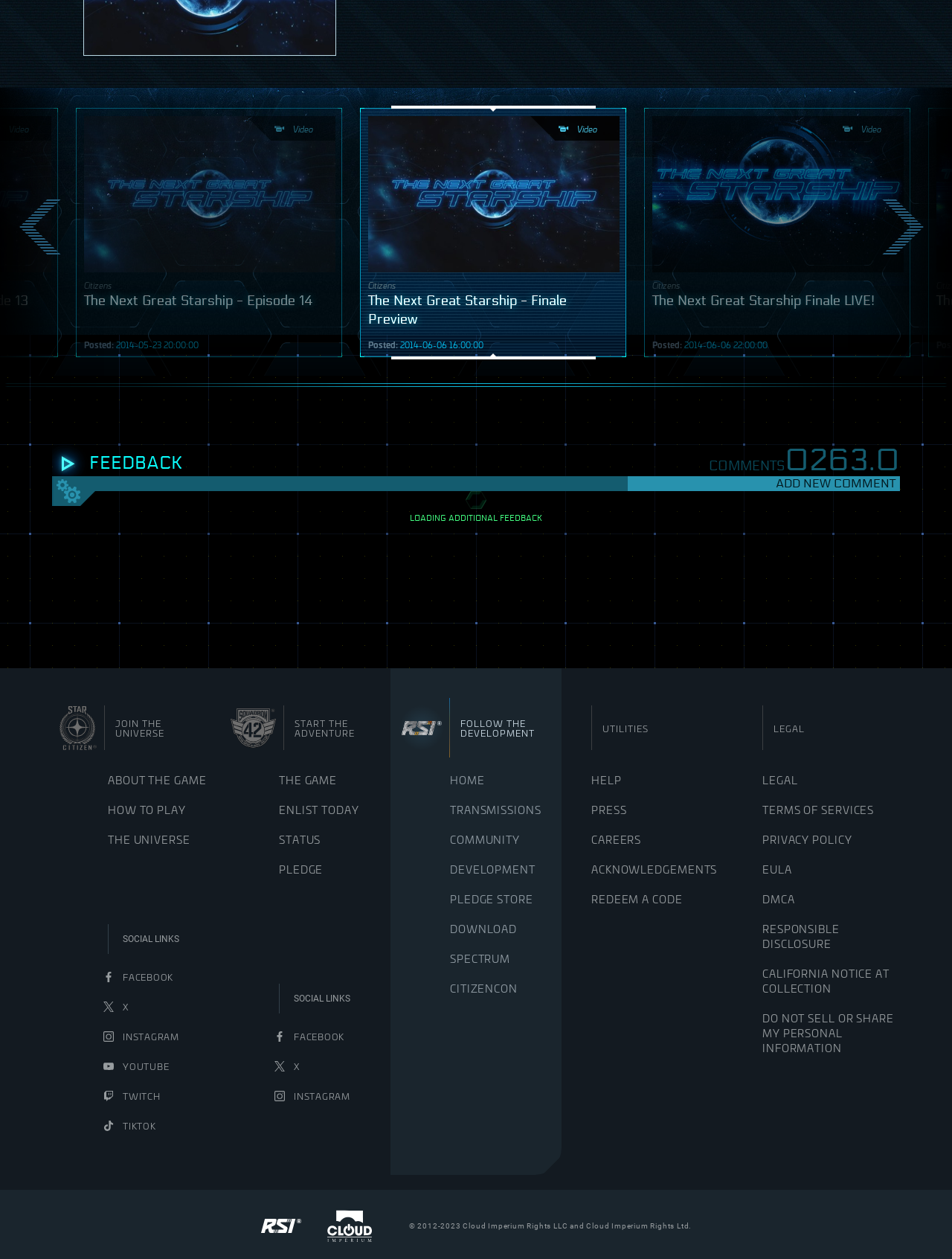What is the purpose of the 'PLEDGE' link?
Based on the visual content, answer with a single word or a brief phrase.

To support the game